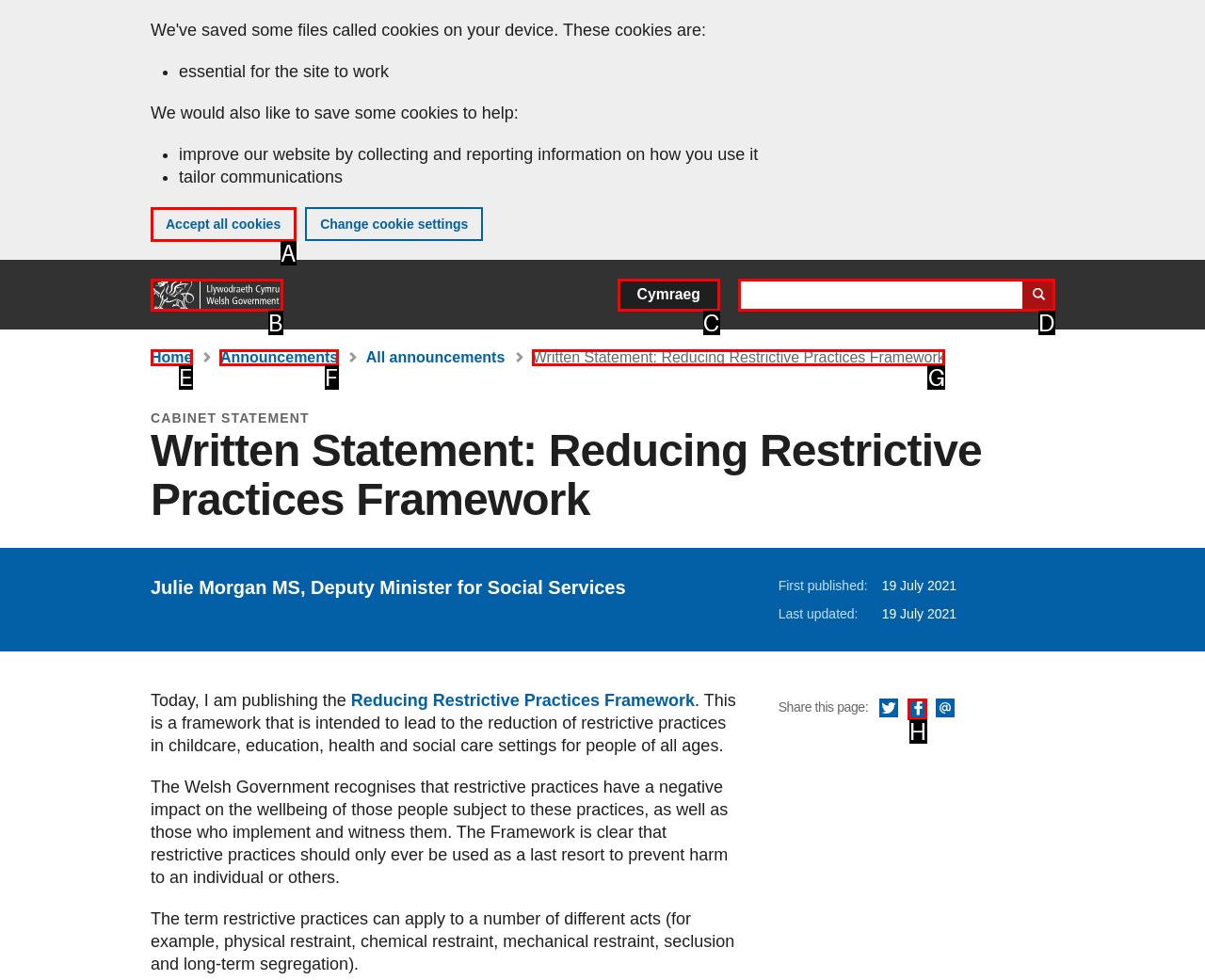From the options shown, which one fits the description: Share this page via Facebook? Respond with the appropriate letter.

H